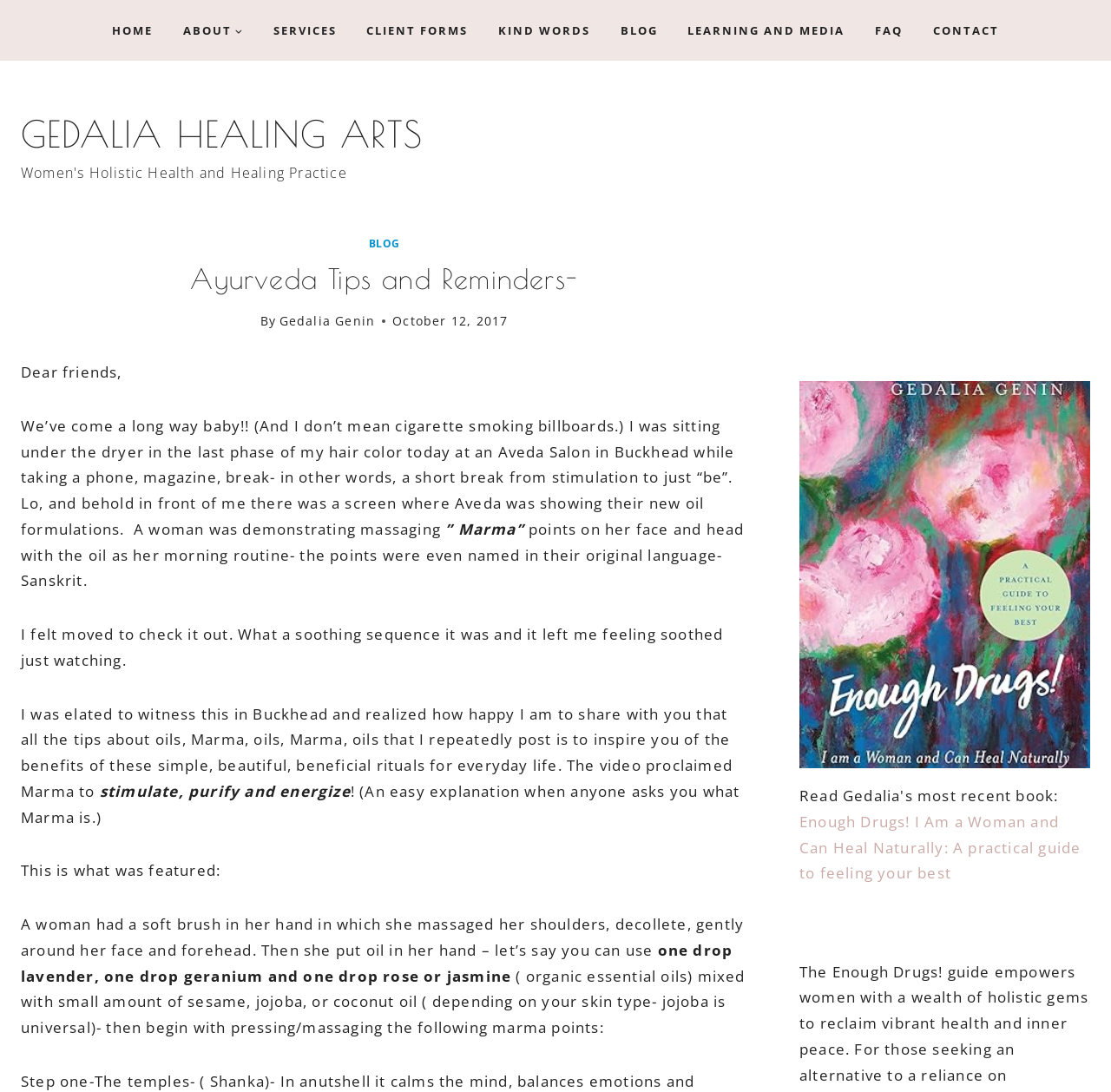What is the author's name?
Use the image to answer the question with a single word or phrase.

Gedalia Genin